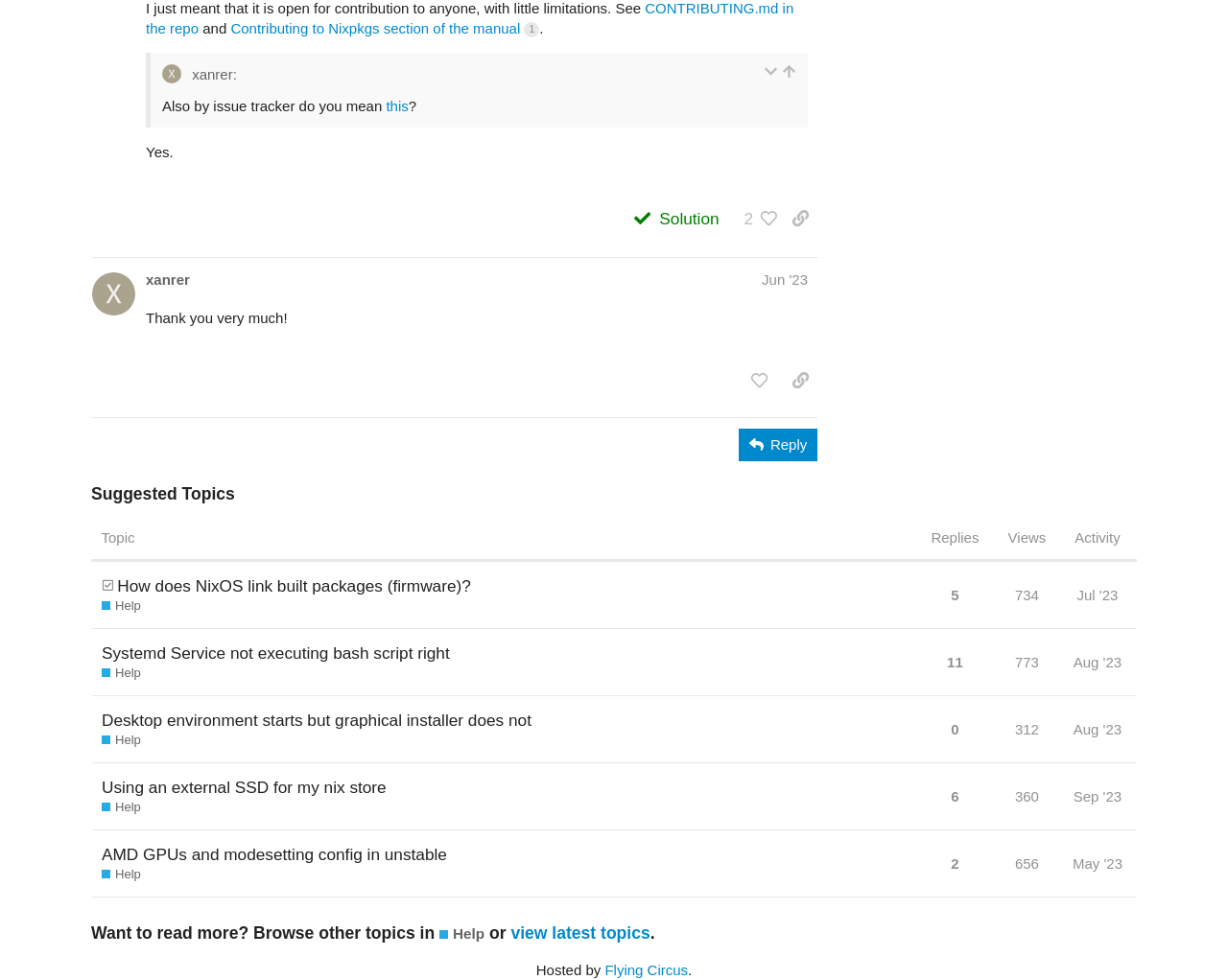Identify the bounding box coordinates for the UI element described as follows: "Jun '23". Ensure the coordinates are four float numbers between 0 and 1, formatted as [left, top, right, bottom].

[0.62, 0.277, 0.658, 0.293]